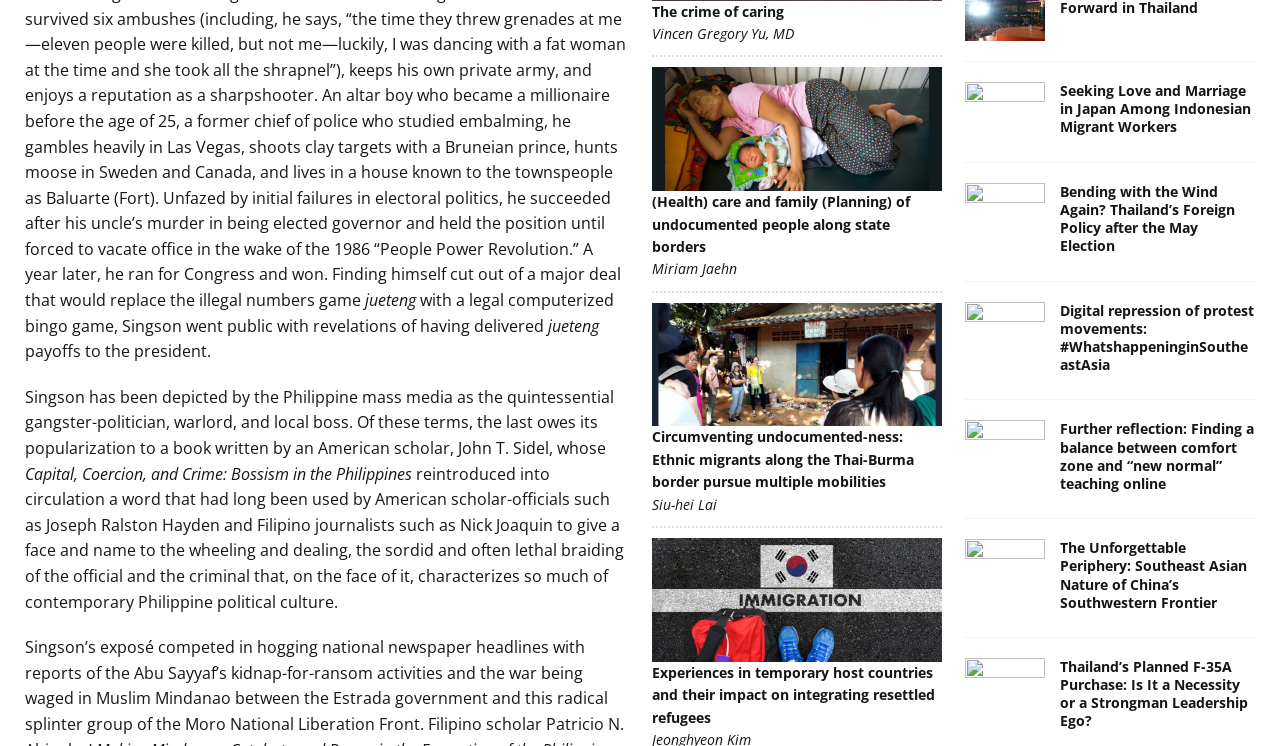Who is described as the quintessential gangster-politician, warlord, and local boss?
Answer with a single word or phrase by referring to the visual content.

Singson